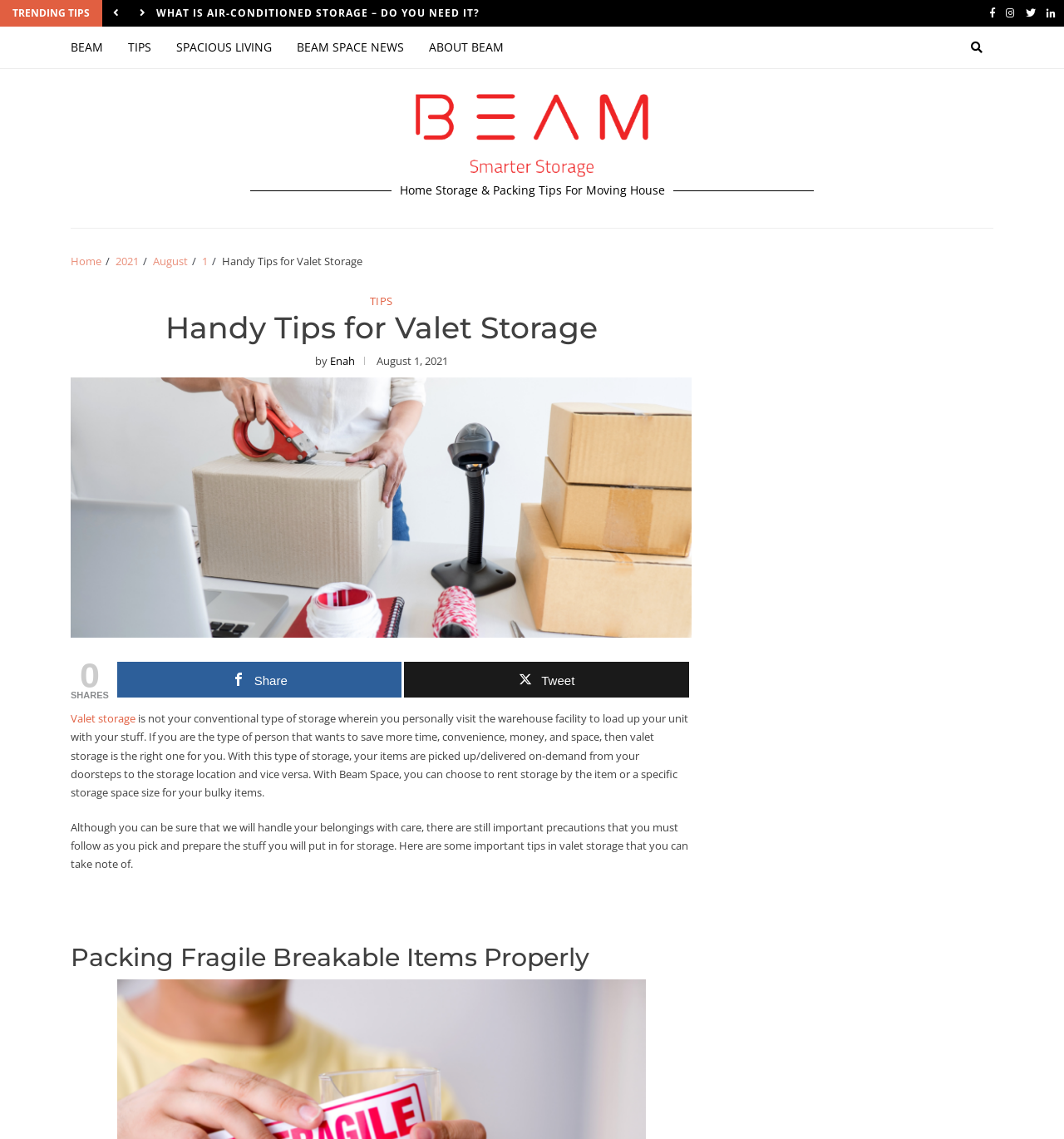Highlight the bounding box coordinates of the region I should click on to meet the following instruction: "Go to BEAM Space news".

[0.267, 0.023, 0.391, 0.059]